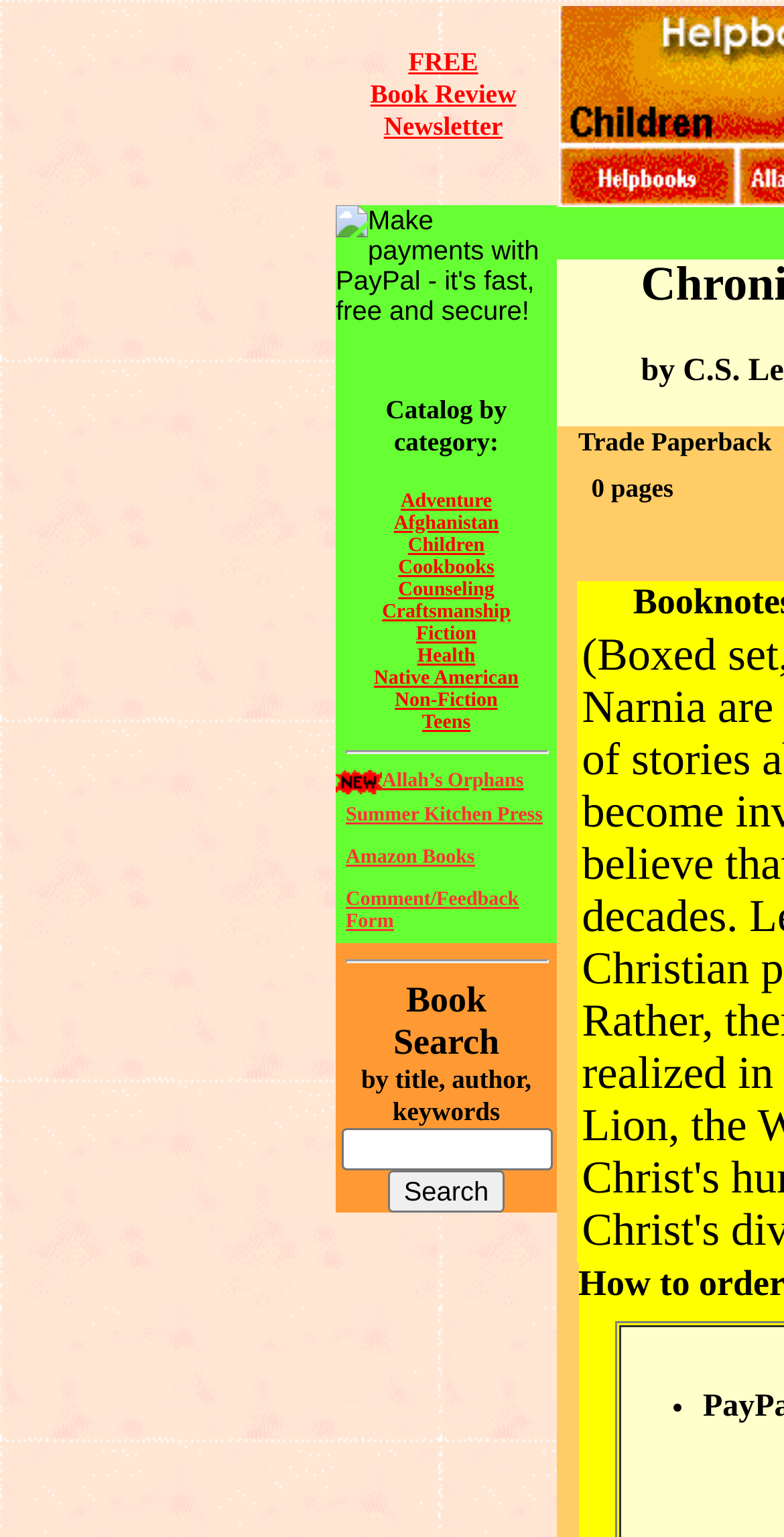Give a one-word or short-phrase answer to the following question: 
What is the name of the online bookstore?

Helpbooks